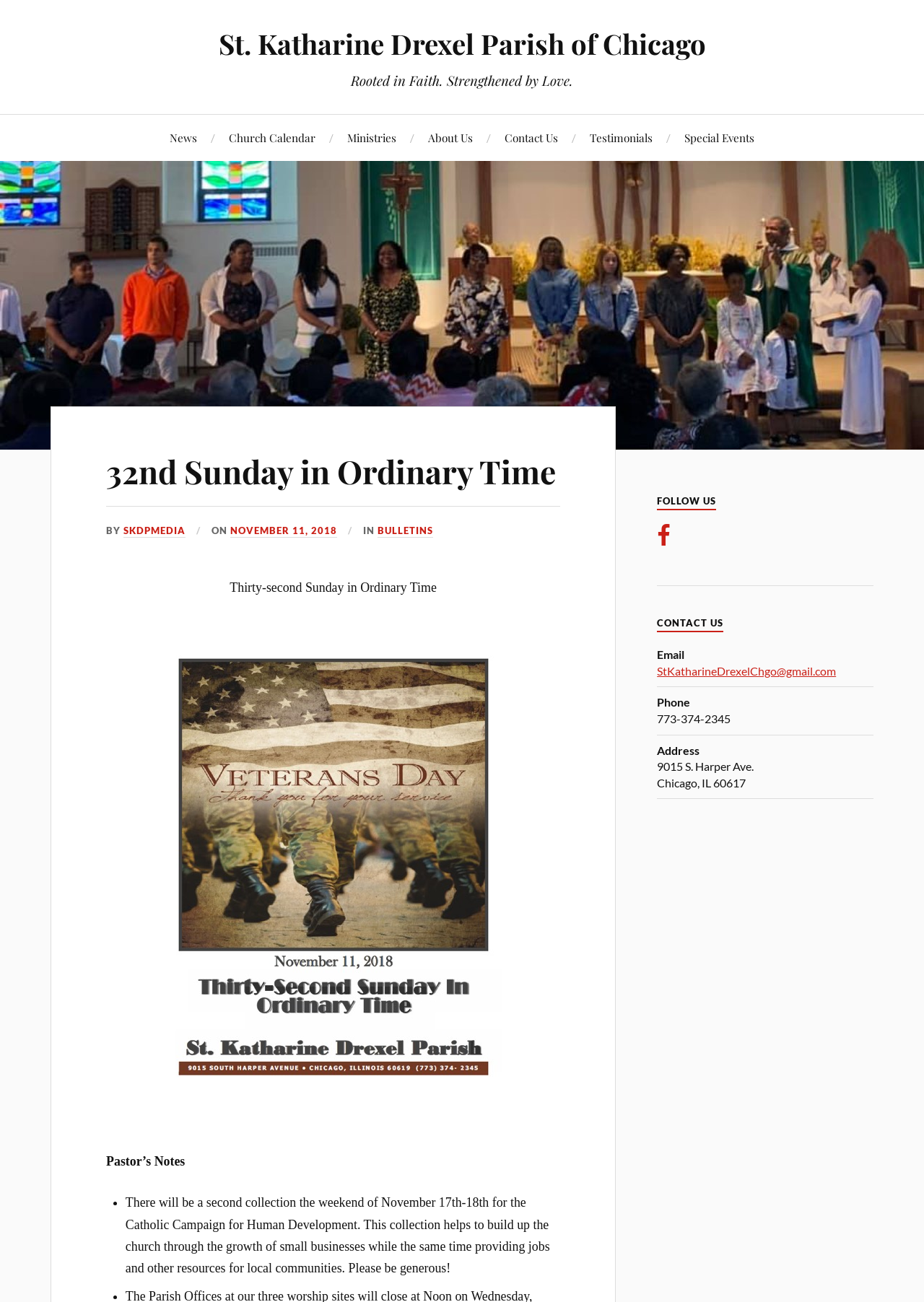Locate the bounding box coordinates of the element that needs to be clicked to carry out the instruction: "Send an email to StKatharineDrexelChgo@gmail.com". The coordinates should be given as four float numbers ranging from 0 to 1, i.e., [left, top, right, bottom].

[0.711, 0.51, 0.905, 0.52]